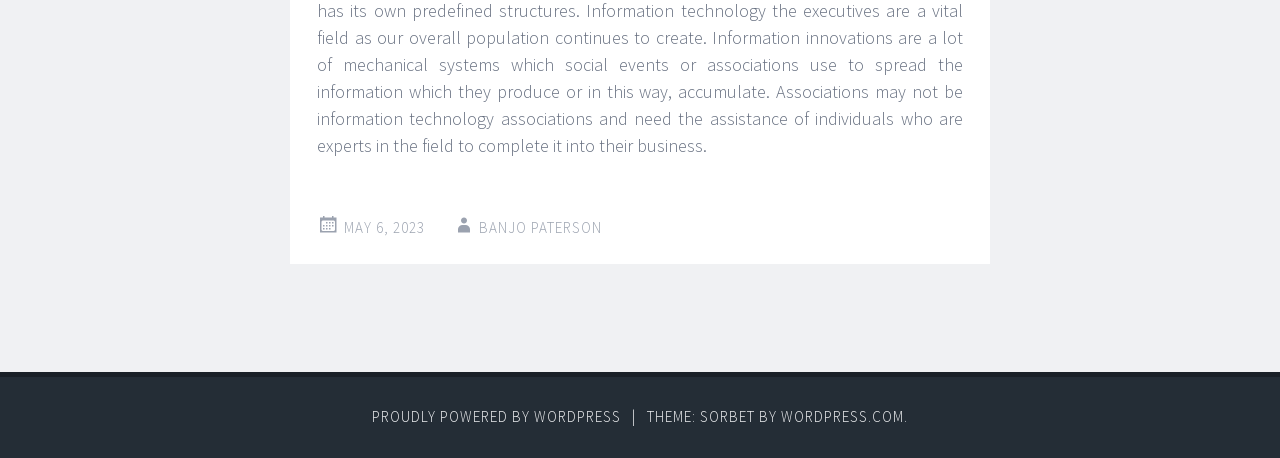Answer briefly with one word or phrase:
What is the purpose of the section with the heading 'Post navigation'?

Post navigation